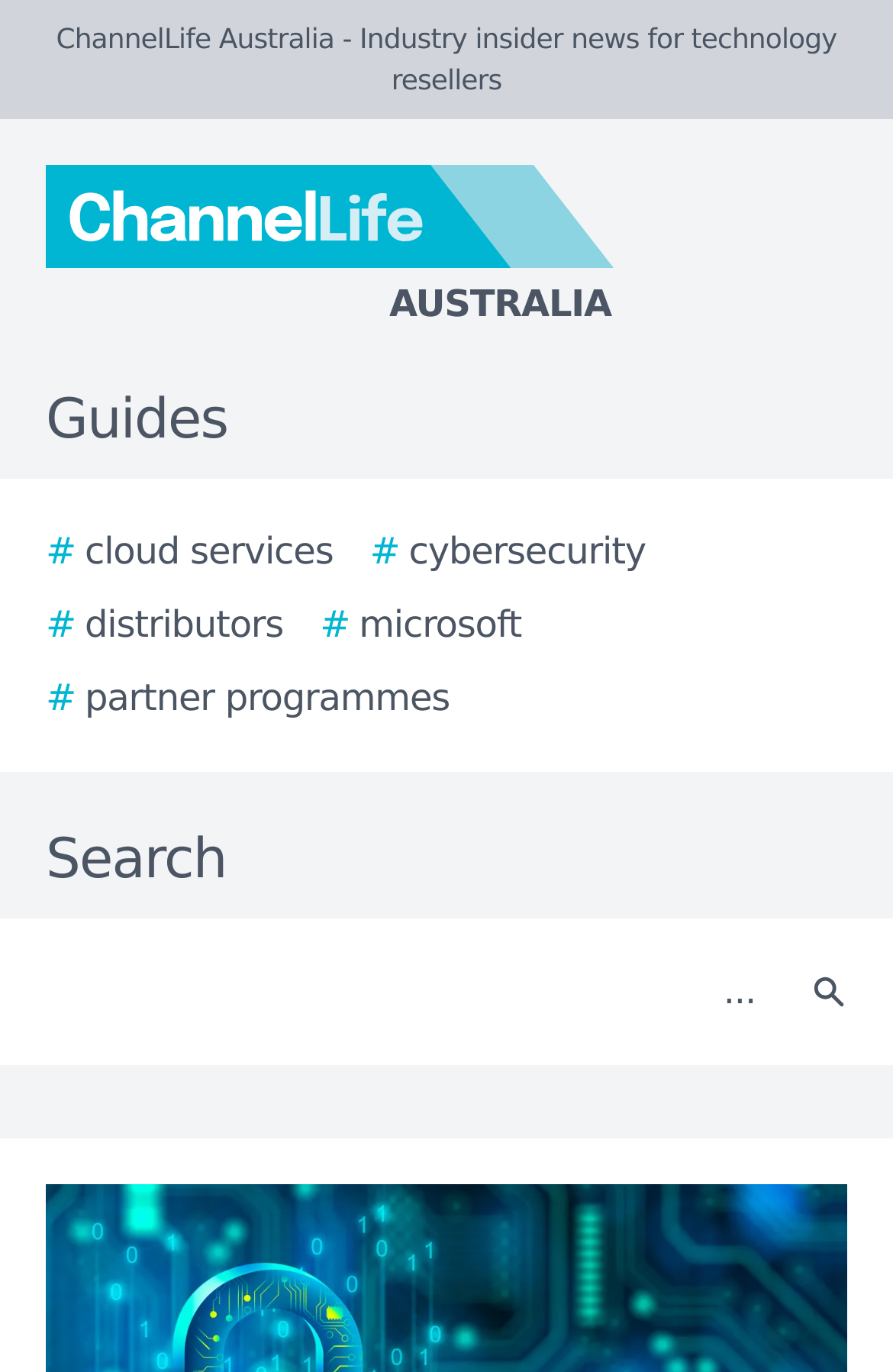Determine the bounding box coordinates of the region that needs to be clicked to achieve the task: "Click the ChannelLife Australia logo".

[0.0, 0.12, 0.923, 0.242]